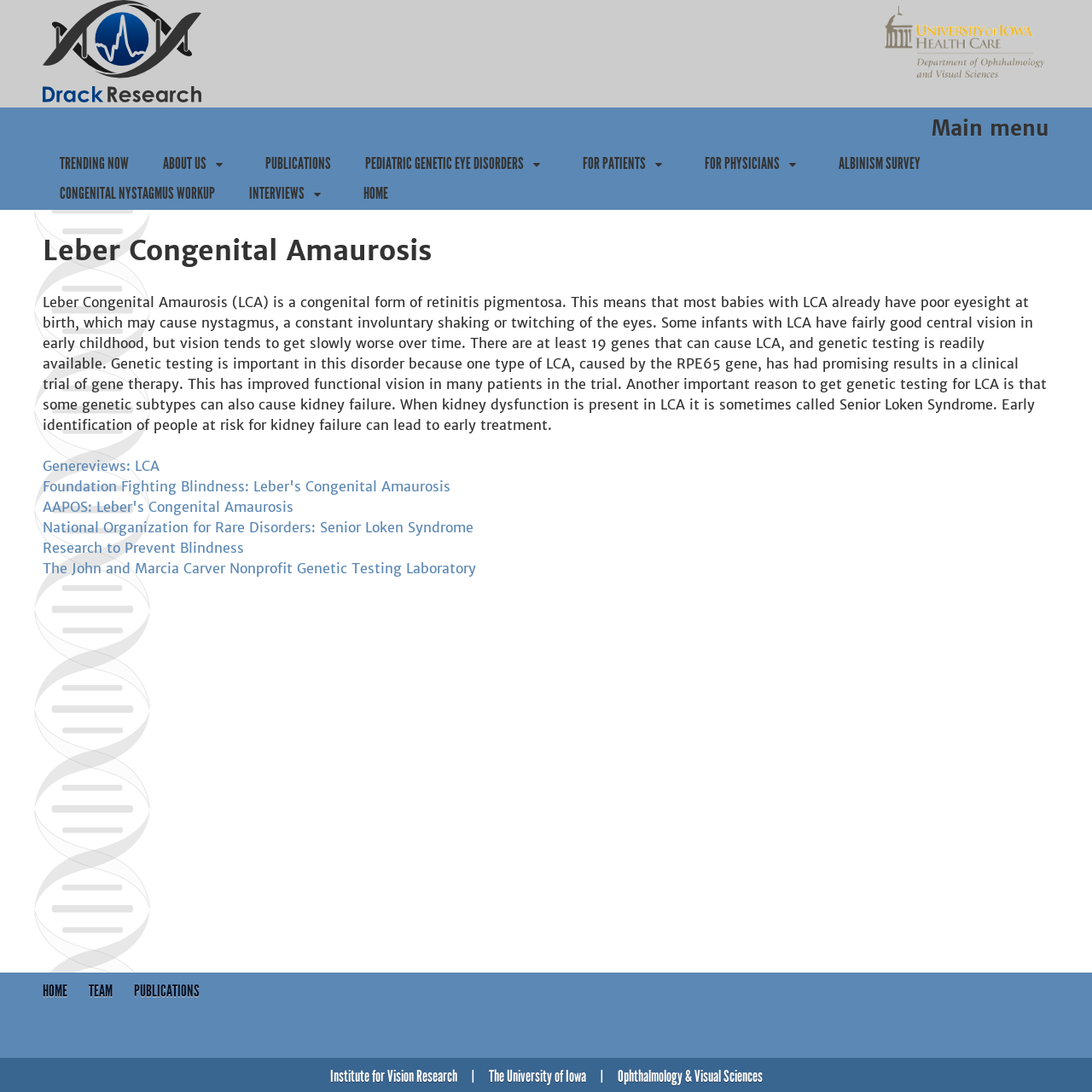Produce an extensive caption that describes everything on the webpage.

The webpage is about Leber Congenital Amaurosis, a congenital form of retinitis pigmentosa, and is affiliated with the Drack Lab. At the top of the page, there is a link to "Jump to navigation" and a link to "Home" with an accompanying image. To the right of these links, there is an image representing the UIHC Department of Ophthalmology and Visual Sciences.

Below these top elements, there is a main menu with links to various sections, including "TRENDING NOW", "ABOUT US", "PUBLICATIONS", "PEDIATRIC GENETIC EYE DISORDERS", "FOR PATIENTS", "FOR PHYSICIANS", "ALBINISM SURVEY", and "CONGENITAL NYSTAGMUS WORKUP". These links are arranged horizontally across the page.

The main content of the page is divided into two sections. The first section has a heading "Leber Congenital Amaurosis" and provides a detailed description of the condition, including its causes, symptoms, and genetic testing. There are also several links to external resources, including Genereviews, Foundation Fighting Blindness, and the National Organization for Rare Disorders.

The second section appears to be a footer with links to "HOME", "TEAM", and "PUBLICATIONS", as well as links to the Institute for Vision Research, The University of Iowa, and Ophthalmology & Visual Sciences. These links are arranged horizontally across the bottom of the page.